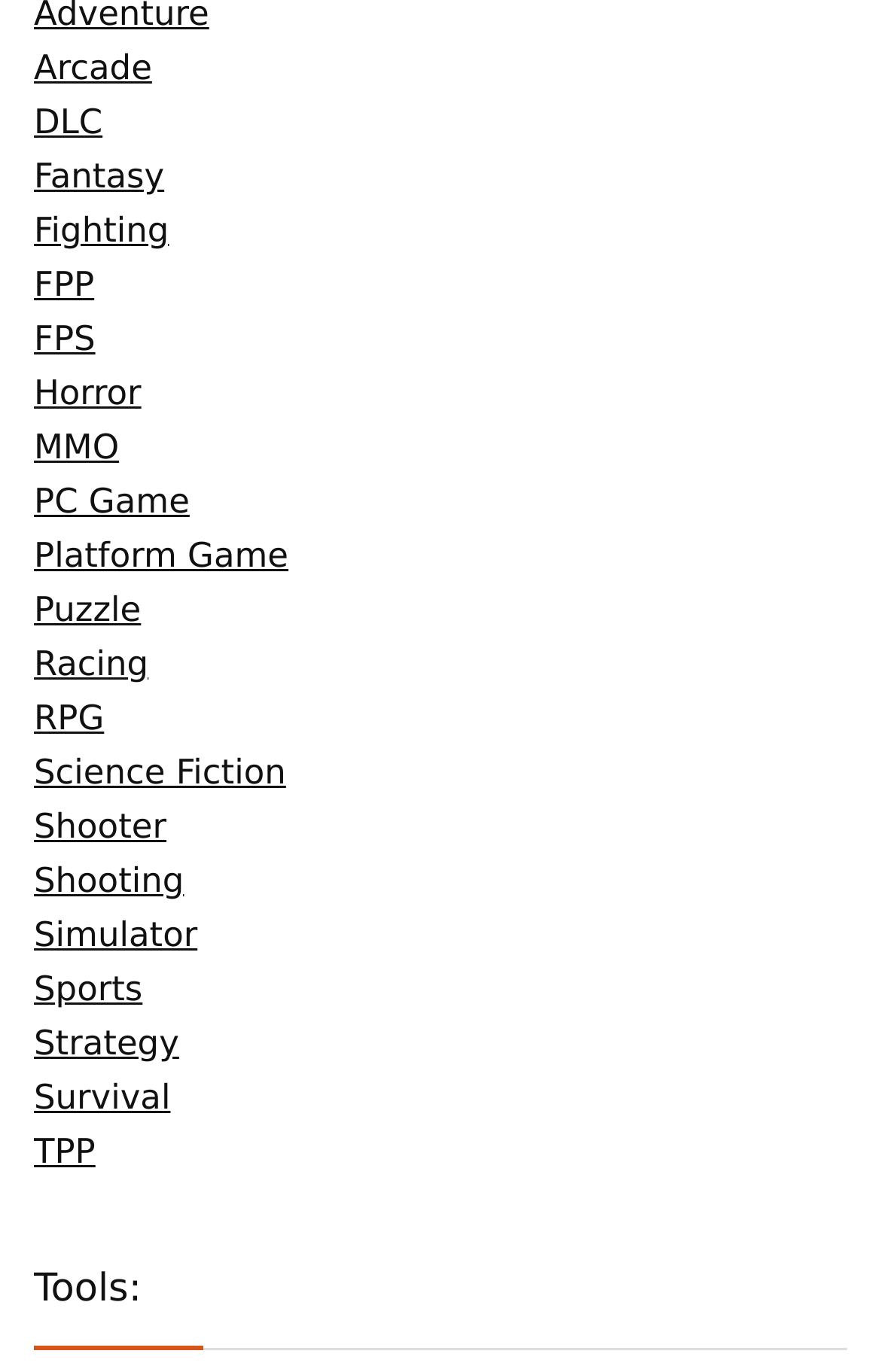Please provide the bounding box coordinates for the element that needs to be clicked to perform the following instruction: "browse Shooter". The coordinates should be given as four float numbers between 0 and 1, i.e., [left, top, right, bottom].

[0.038, 0.588, 0.189, 0.617]